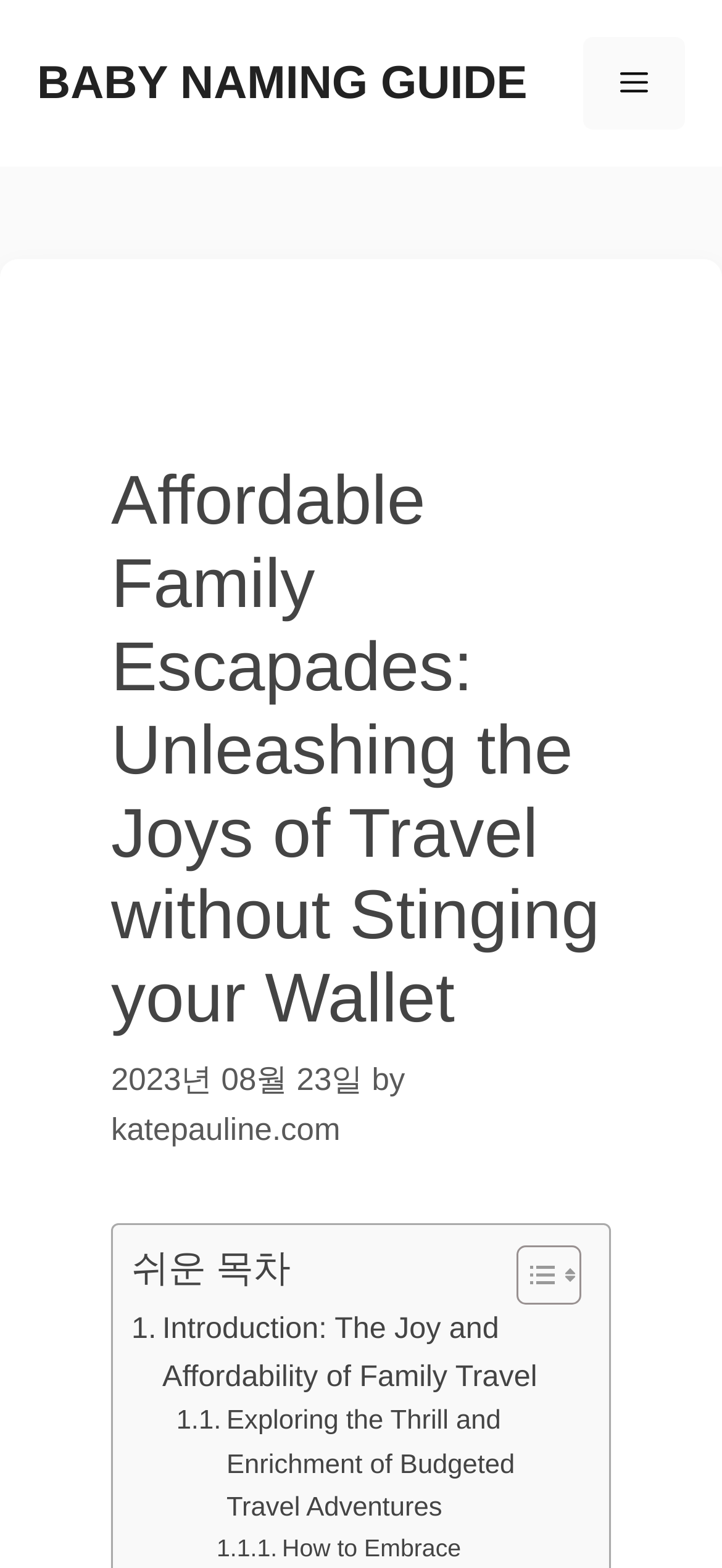Please provide the bounding box coordinates for the UI element as described: "Baby Naming Guide". The coordinates must be four floats between 0 and 1, represented as [left, top, right, bottom].

[0.051, 0.037, 0.73, 0.07]